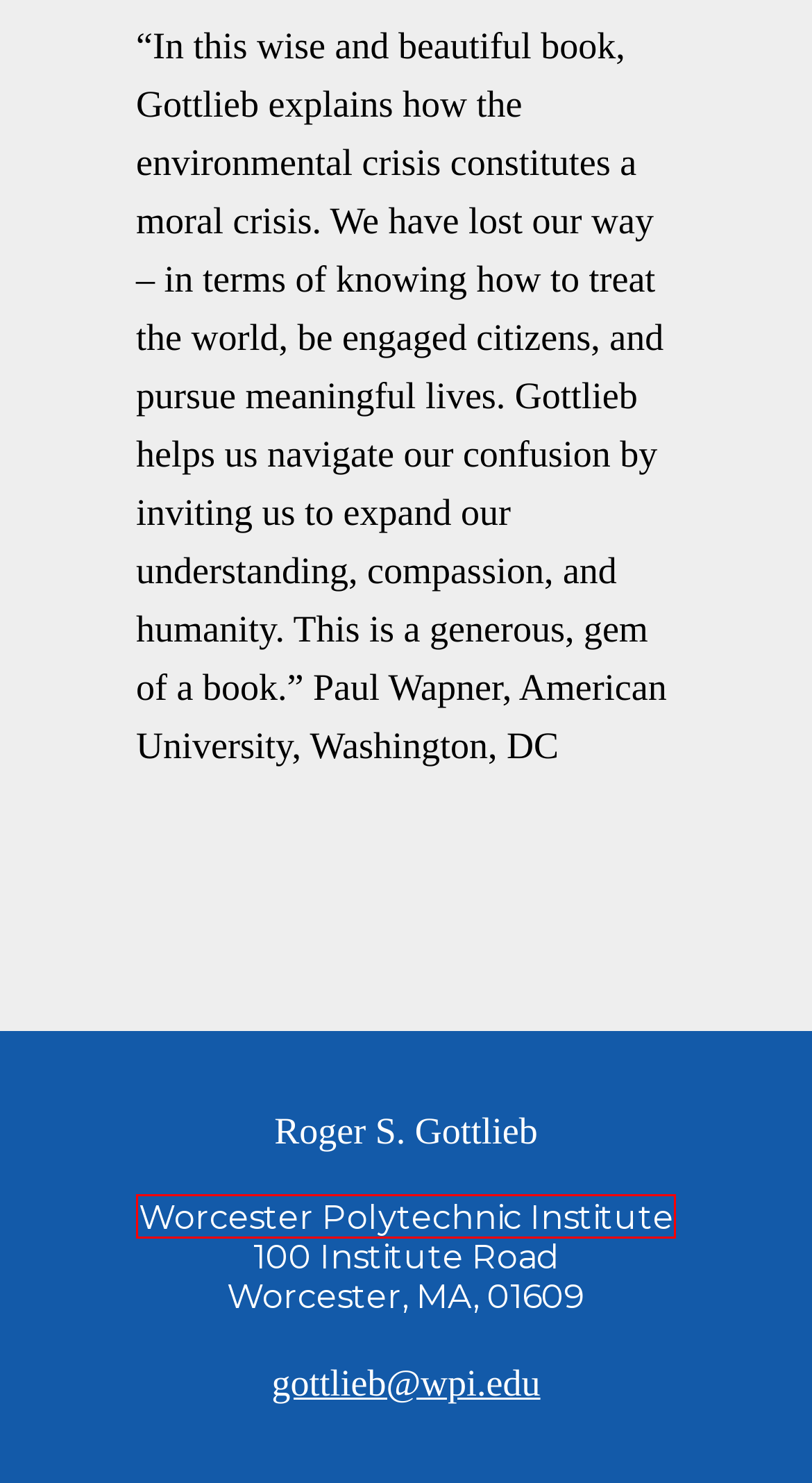You are looking at a screenshot of a webpage with a red bounding box around an element. Determine the best matching webpage description for the new webpage resulting from clicking the element in the red bounding box. Here are the descriptions:
A. Roger S. Gottlieb
B. CV | Roger S. Gottlieb
C. Worcester Polytechnic Institute (WPI)
D. Books | Roger S. Gottlieb
E. Amazon.com
F. Photos | Roger S. Gottlieb
G. Bio | Roger S. Gottlieb
H. ‘The Sacrifice Zone’ Excerpt | Roger S. Gottlieb

C